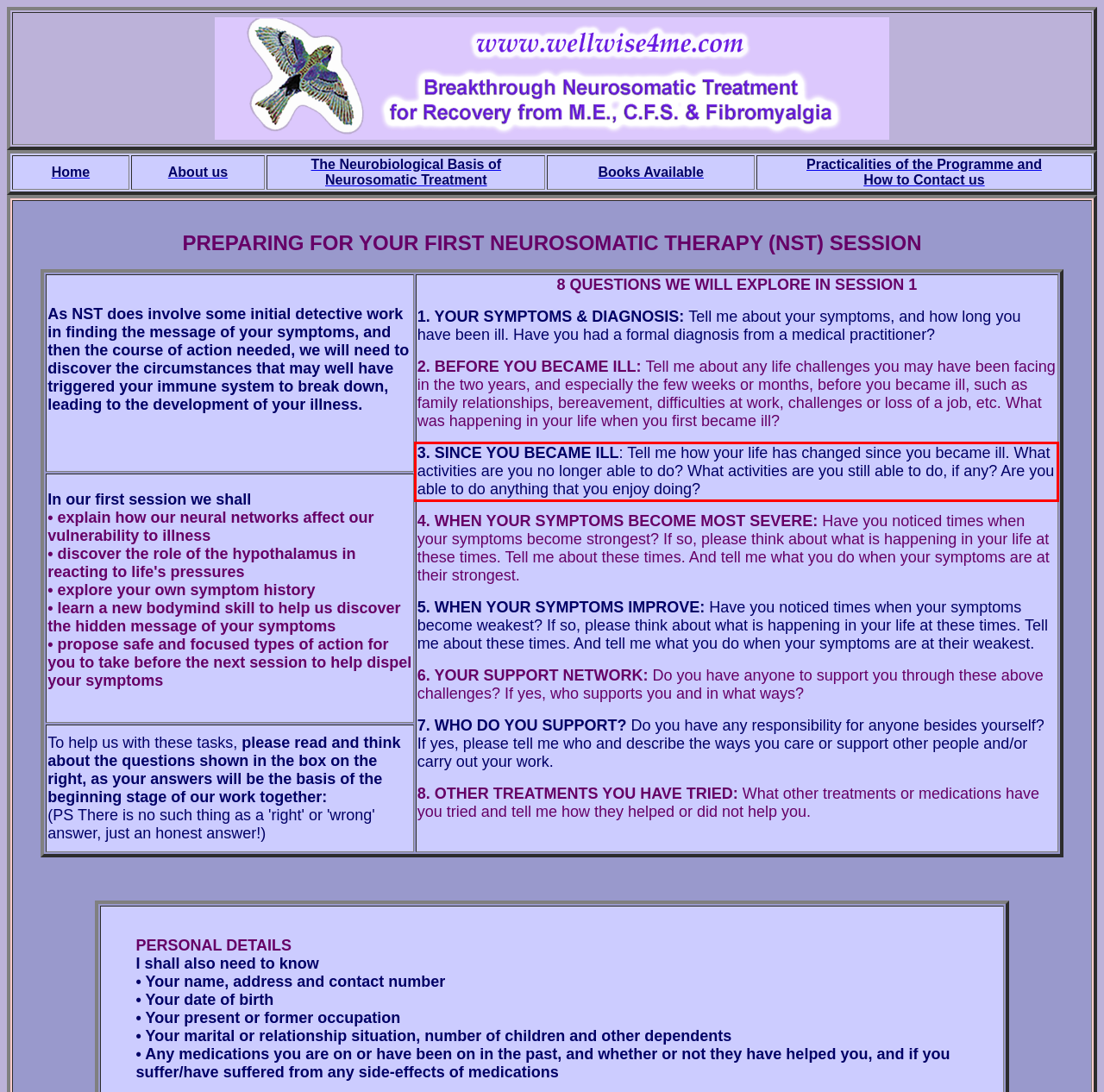Examine the webpage screenshot, find the red bounding box, and extract the text content within this marked area.

3. SINCE YOU BECAME ILL: Tell me how your life has changed since you became ill. What activities are you no longer able to do? What activities are you still able to do, if any? Are you able to do anything that you enjoy doing?